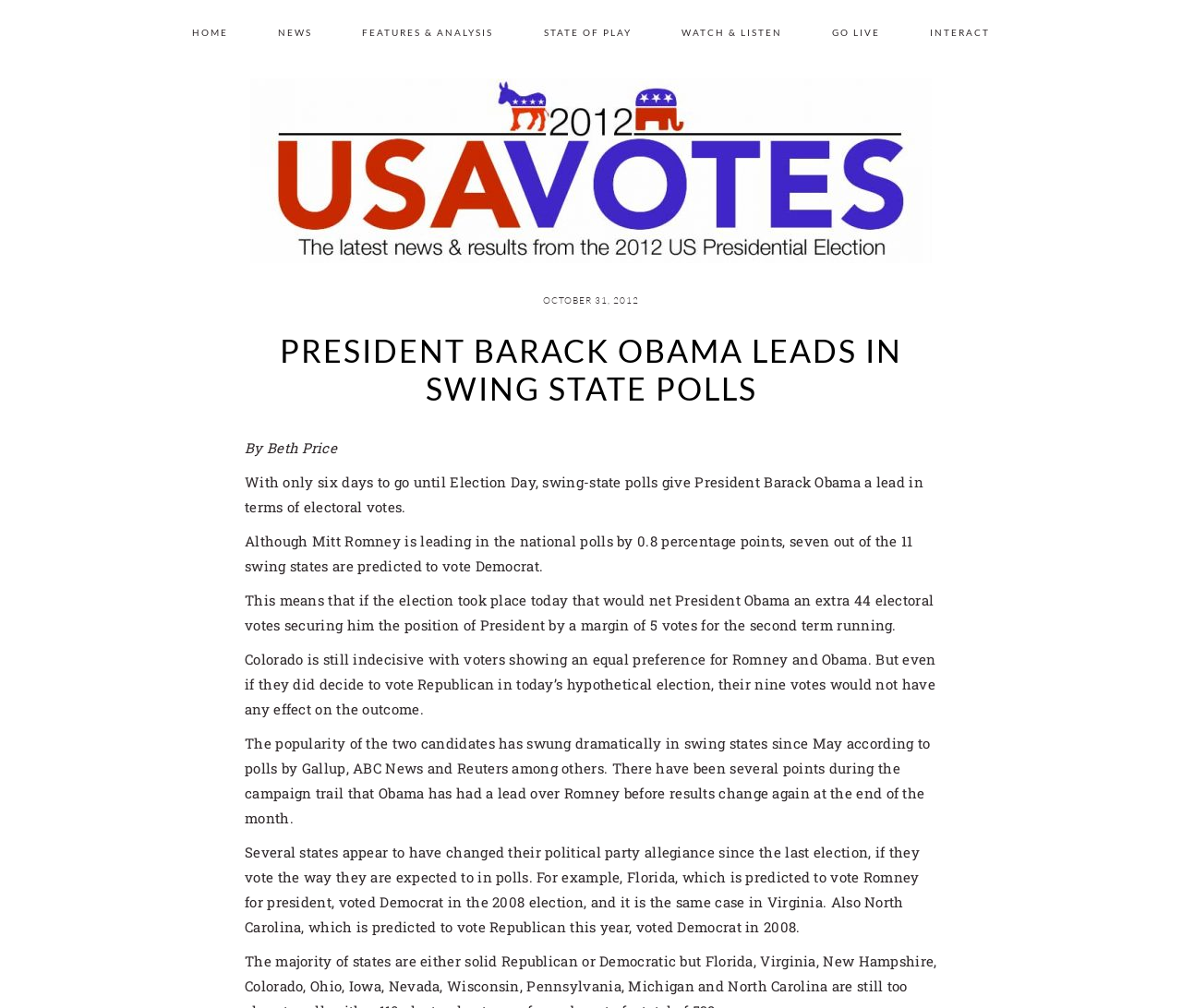Using a single word or phrase, answer the following question: 
What is the date mentioned in the article?

OCTOBER 31, 2012